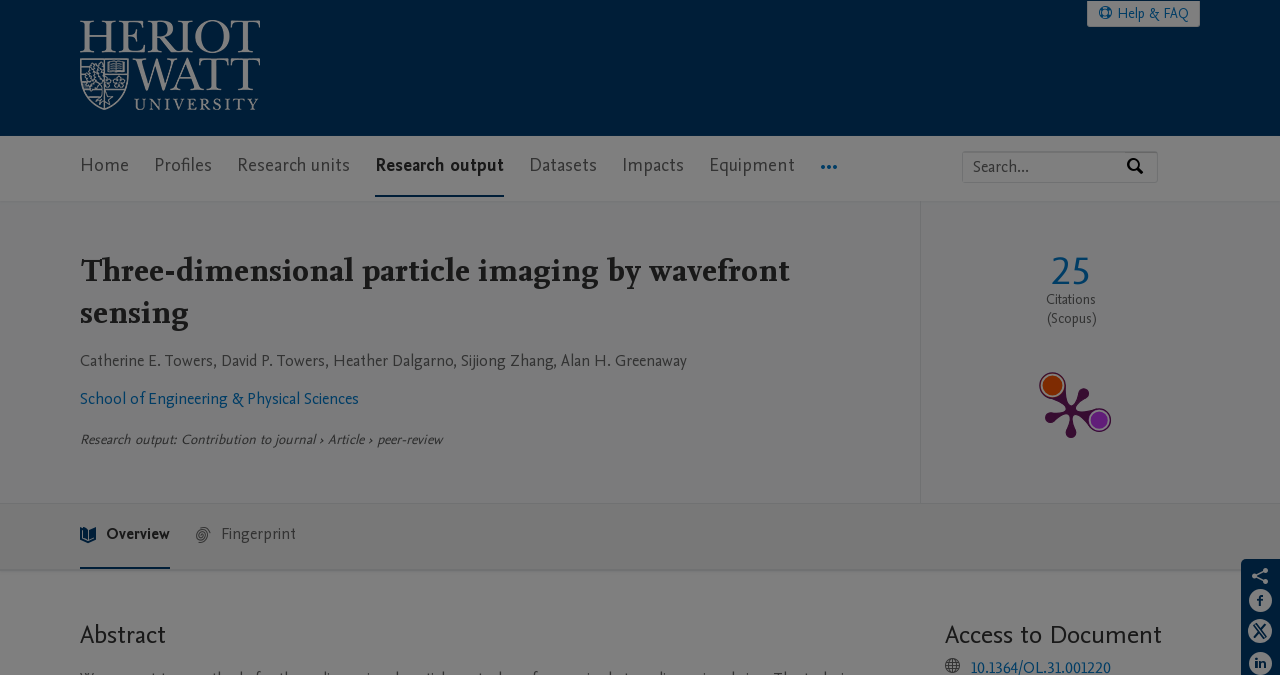From the screenshot, find the bounding box of the UI element matching this description: "25". Supply the bounding box coordinates in the form [left, top, right, bottom], each a float between 0 and 1.

[0.821, 0.377, 0.852, 0.429]